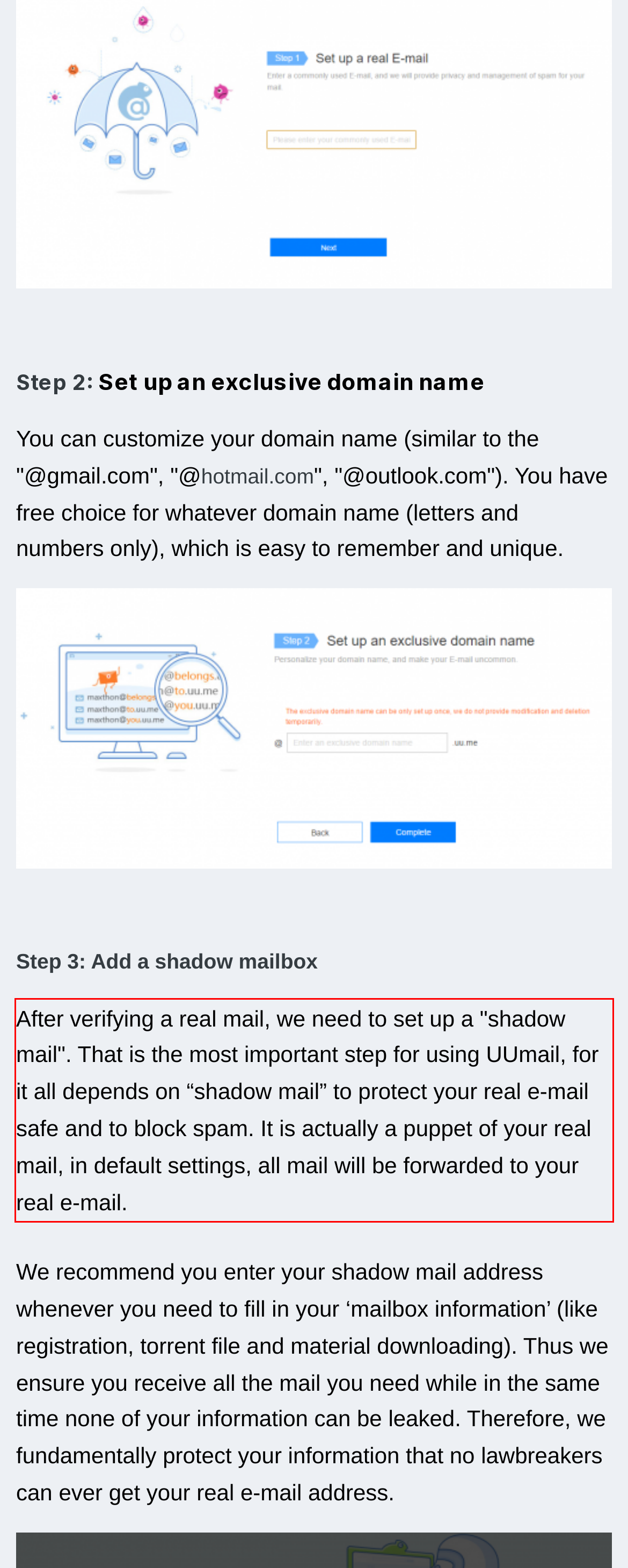Analyze the webpage screenshot and use OCR to recognize the text content in the red bounding box.

After verifying a real mail, we need to set up a "shadow mail". That is the most important step for using UUmail, for it all depends on “shadow mail” to protect your real e-mail safe and to block spam. It is actually a puppet of your real mail, in default settings, all mail will be forwarded to your real e-mail.